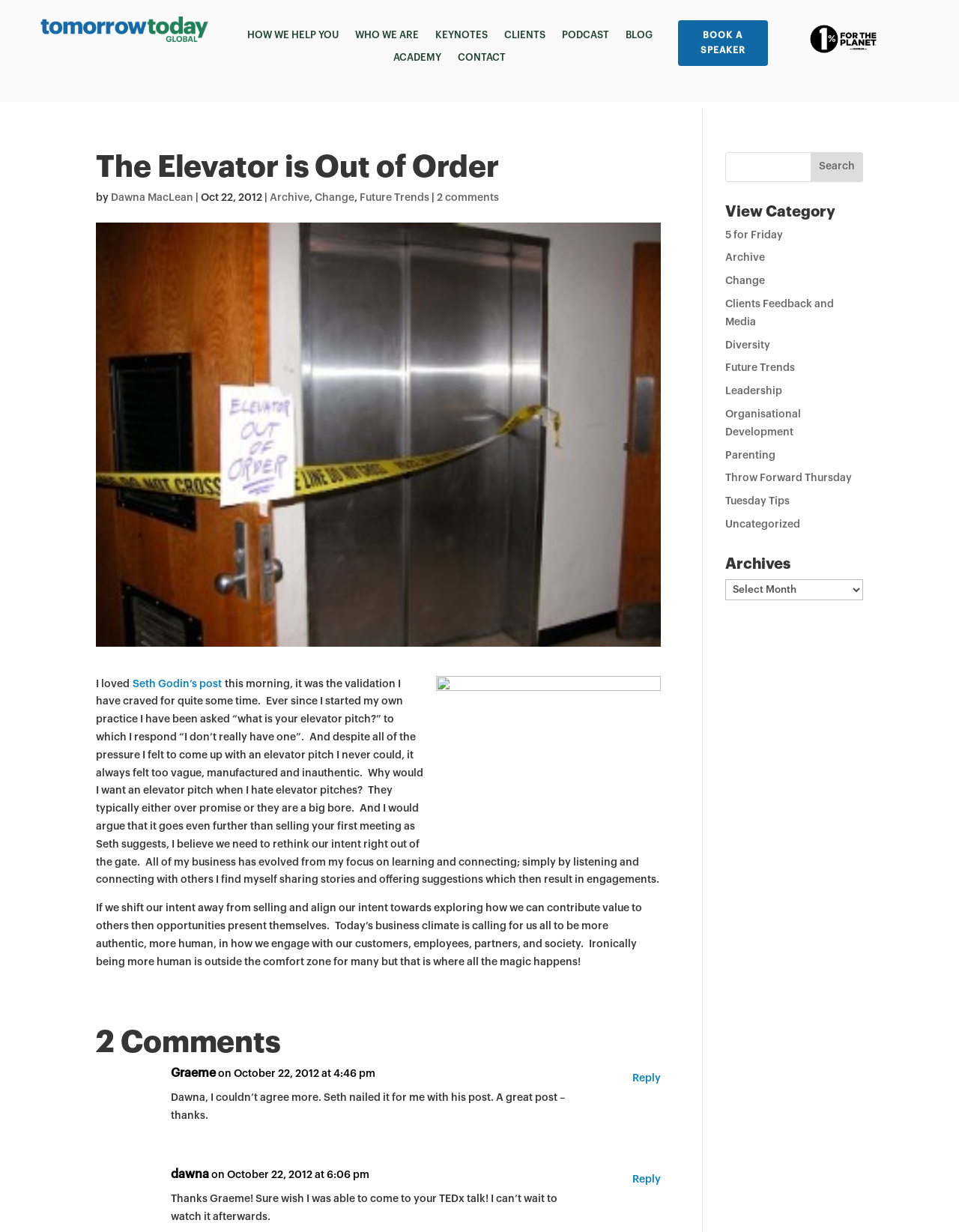What is the name of the organization mentioned in the top navigation menu?
Please ensure your answer to the question is detailed and covers all necessary aspects.

I found the answer by looking at the top navigation menu, where it says 'The Elevator is Out of Order - TomorrowToday Global'.